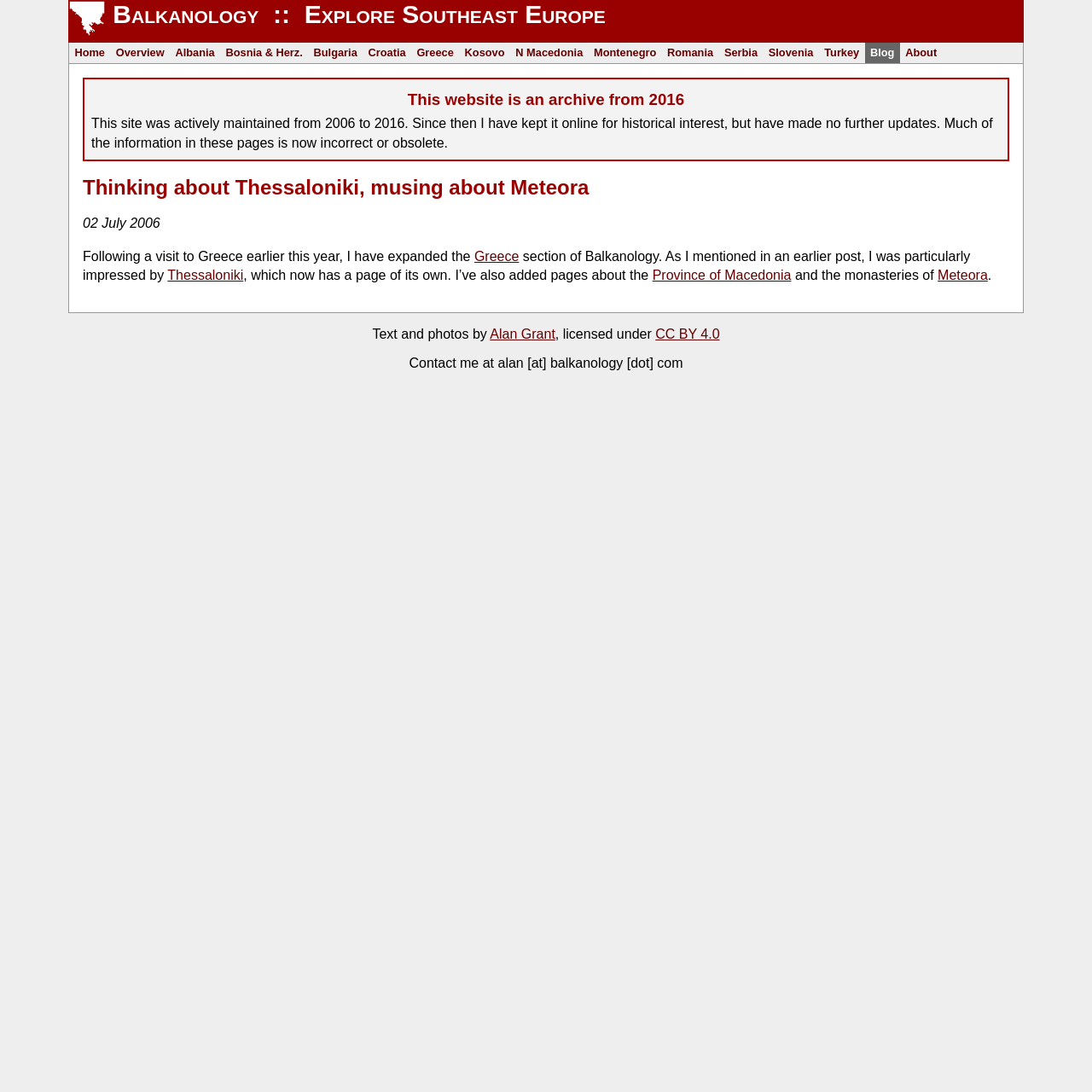Please determine the bounding box coordinates of the element's region to click in order to carry out the following instruction: "Visit the Blog page". The coordinates should be four float numbers between 0 and 1, i.e., [left, top, right, bottom].

[0.792, 0.039, 0.824, 0.058]